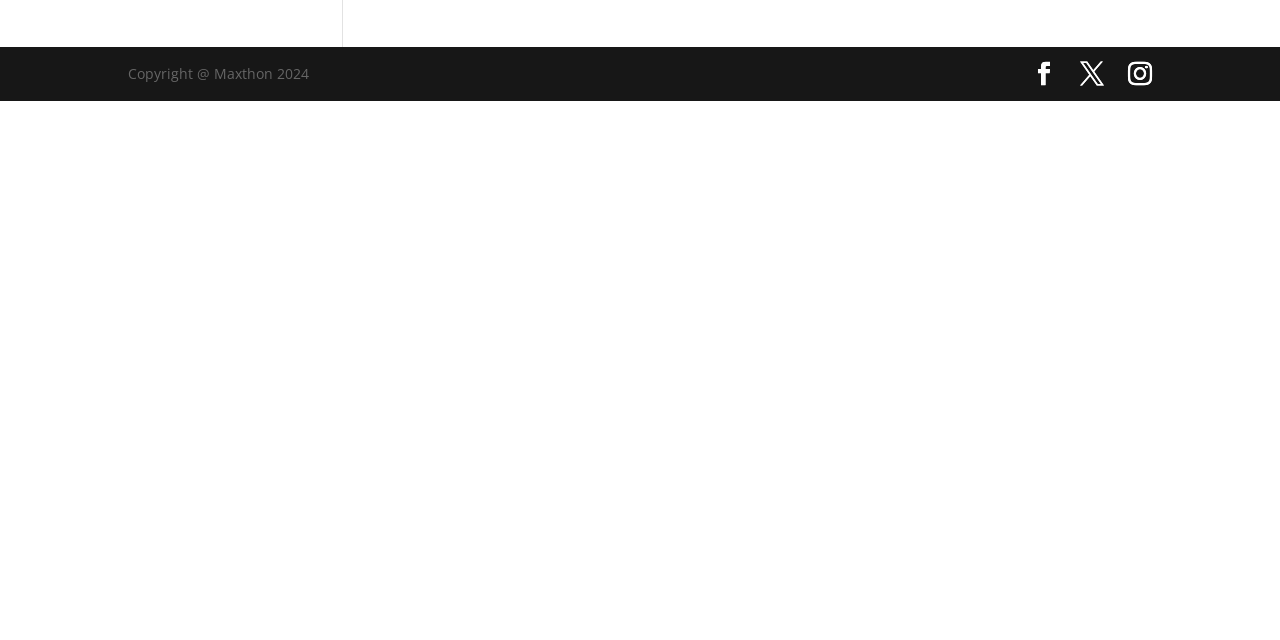Using the provided element description: "Facebook", determine the bounding box coordinates of the corresponding UI element in the screenshot.

[0.806, 0.097, 0.825, 0.136]